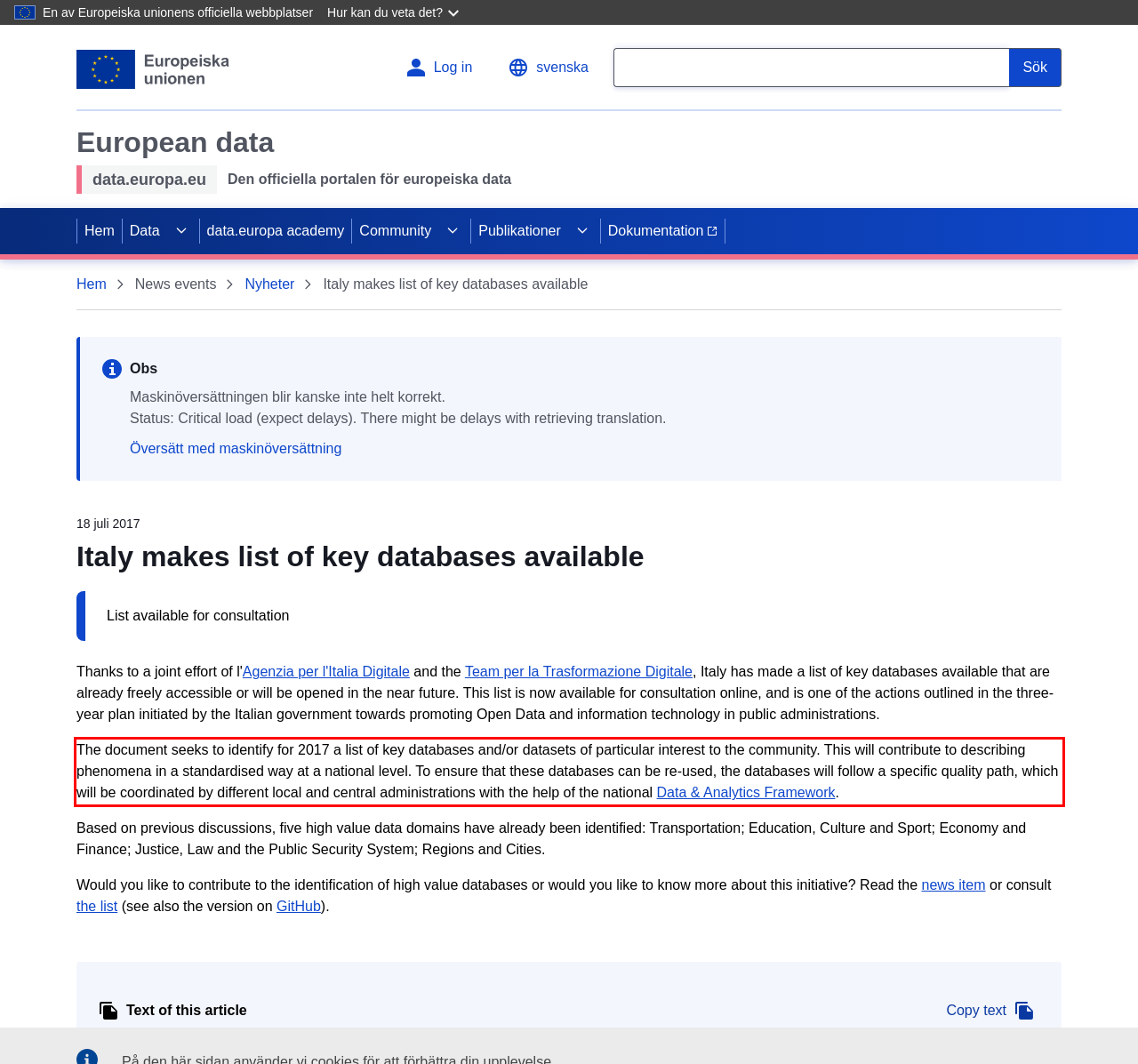In the given screenshot, locate the red bounding box and extract the text content from within it.

The document seeks to identify for 2017 a list of key databases and/or datasets of particular interest to the community. This will contribute to describing phenomena in a standardised way at a national level. To ensure that these databases can be re-used, the databases will follow a specific quality path, which will be coordinated by different local and central administrations with the help of the national Data & Analytics Framework.